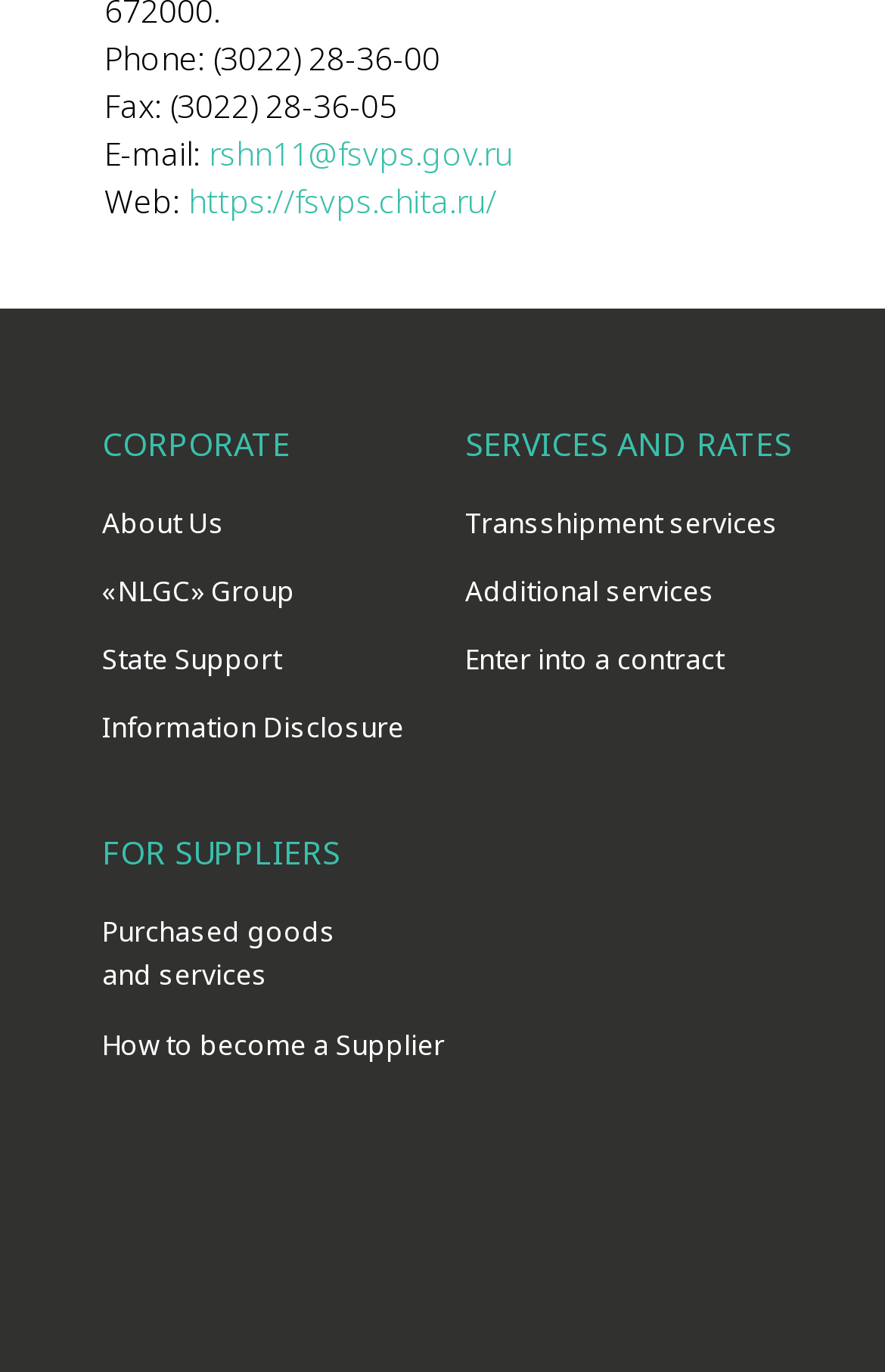Please examine the image and provide a detailed answer to the question: What is the phone number of the organization?

The phone number can be found at the top of the webpage, in the first static text element, which reads 'Phone: (3022) 28-36-00'.